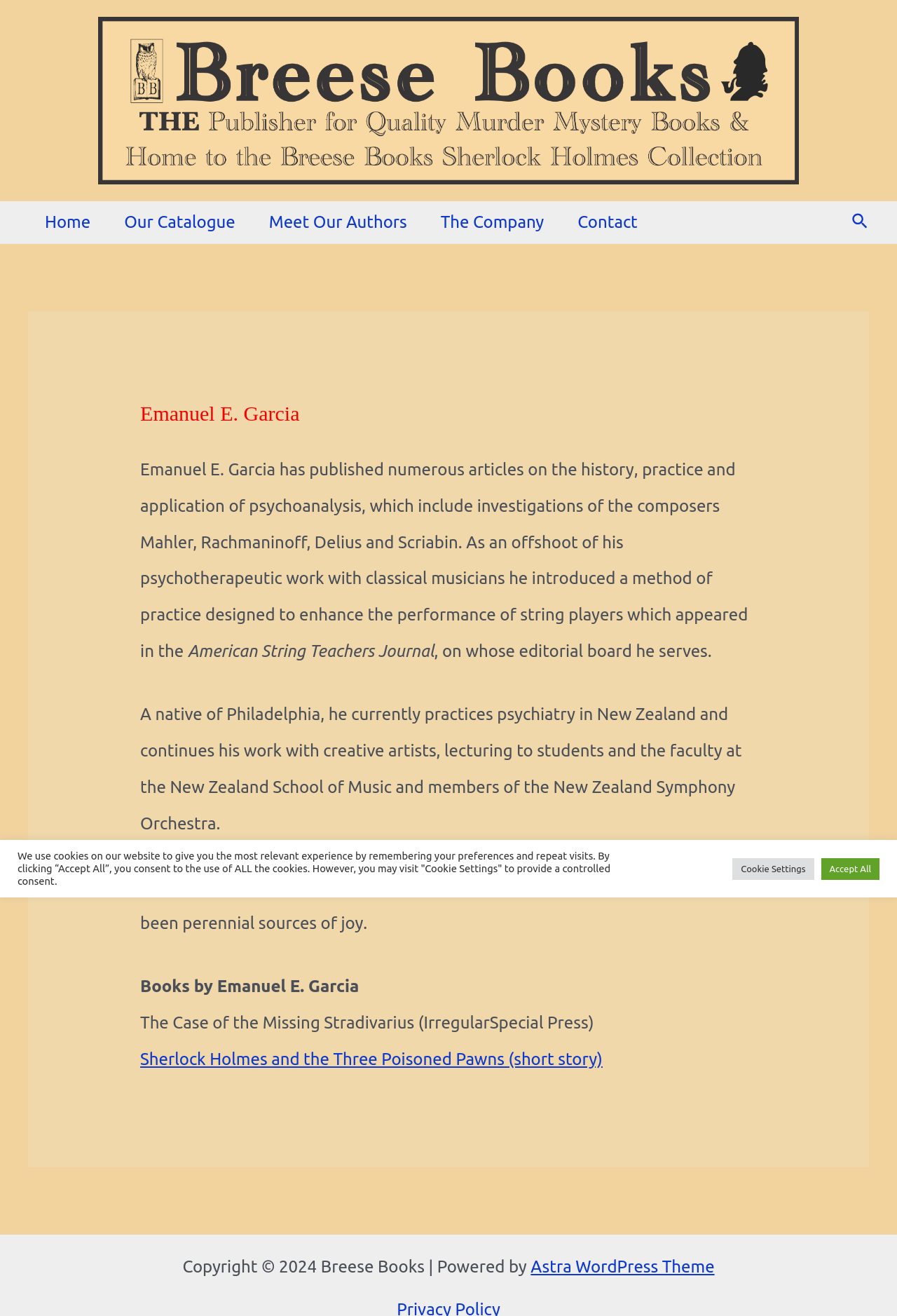Find the bounding box of the element with the following description: "Accept All". The coordinates must be four float numbers between 0 and 1, formatted as [left, top, right, bottom].

[0.915, 0.652, 0.98, 0.668]